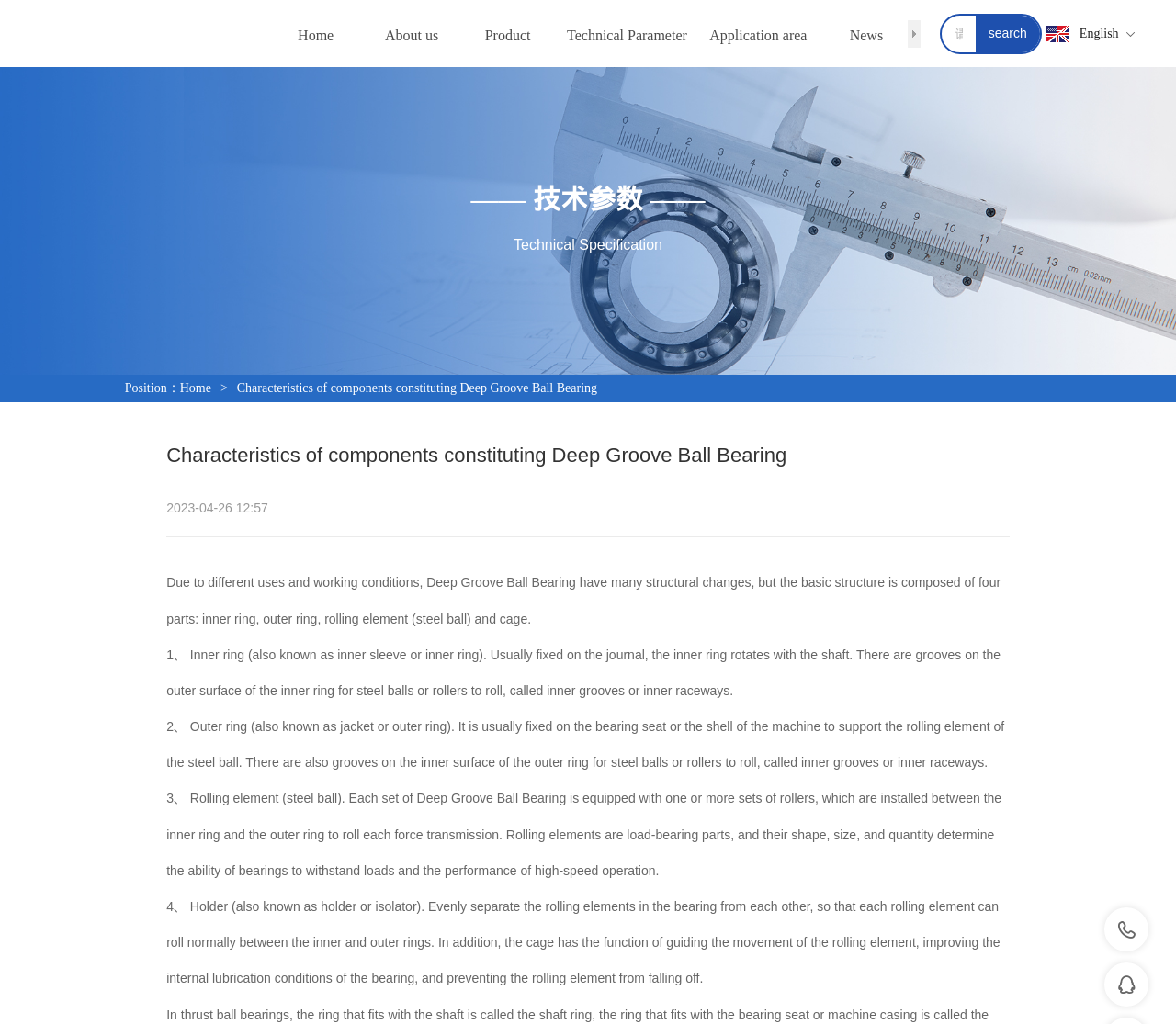Locate the bounding box coordinates of the clickable element to fulfill the following instruction: "Go to Technical Parameter". Provide the coordinates as four float numbers between 0 and 1 in the format [left, top, right, bottom].

[0.482, 0.014, 0.584, 0.054]